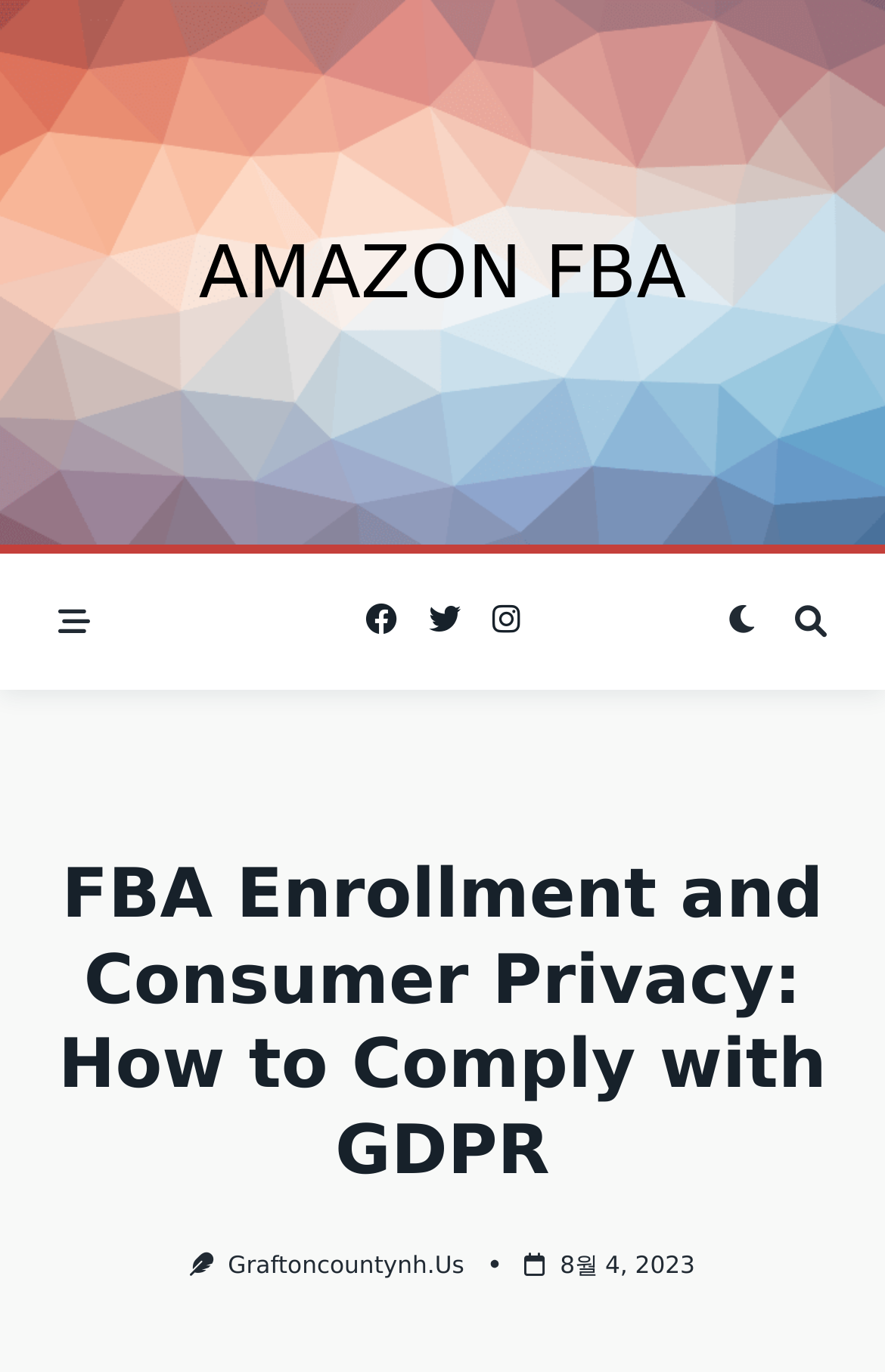Can you extract the primary headline text from the webpage?

FBA Enrollment and Consumer Privacy: How to Comply with GDPR